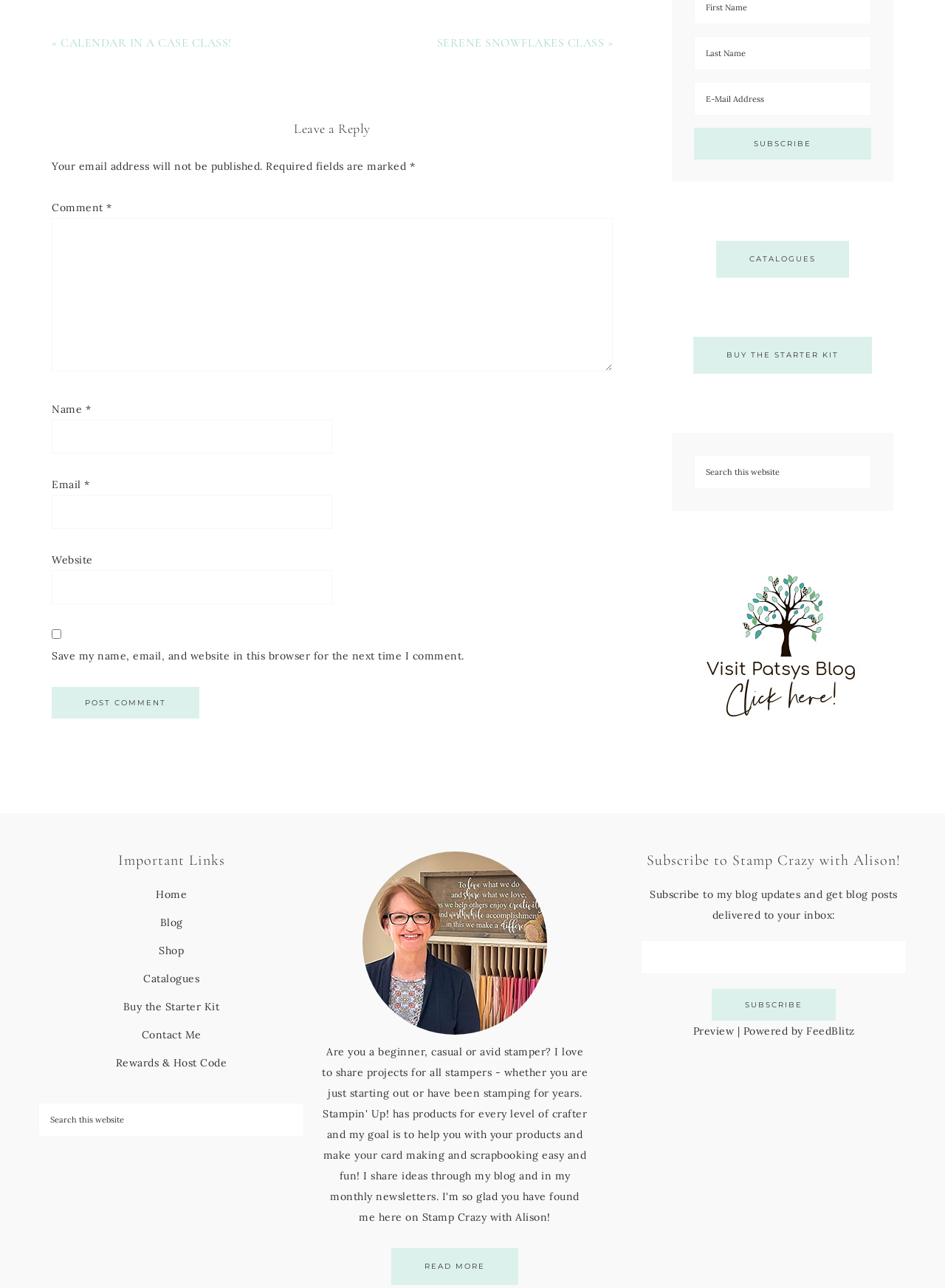What is the name of the blog?
Using the image, give a concise answer in the form of a single word or short phrase.

Stamp Crazy with Alison